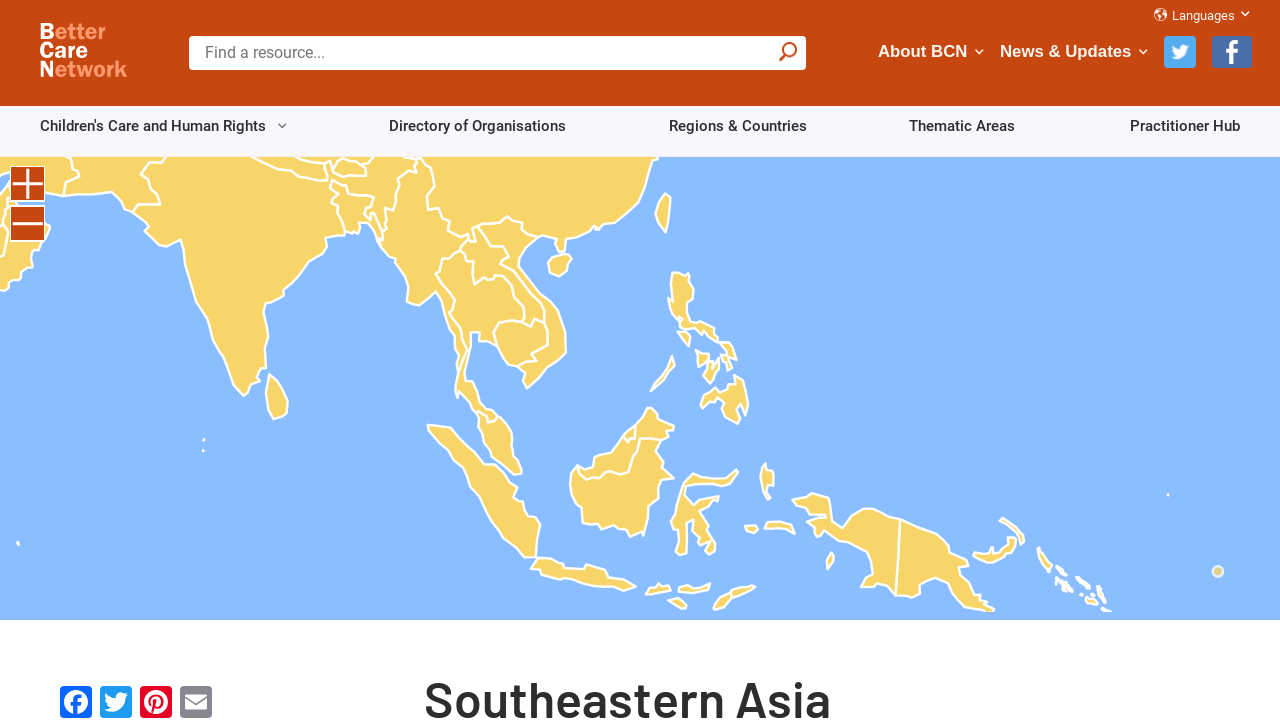Provide the bounding box coordinates for the UI element that is described as: "alt="Home"".

[0.031, 0.032, 0.099, 0.114]